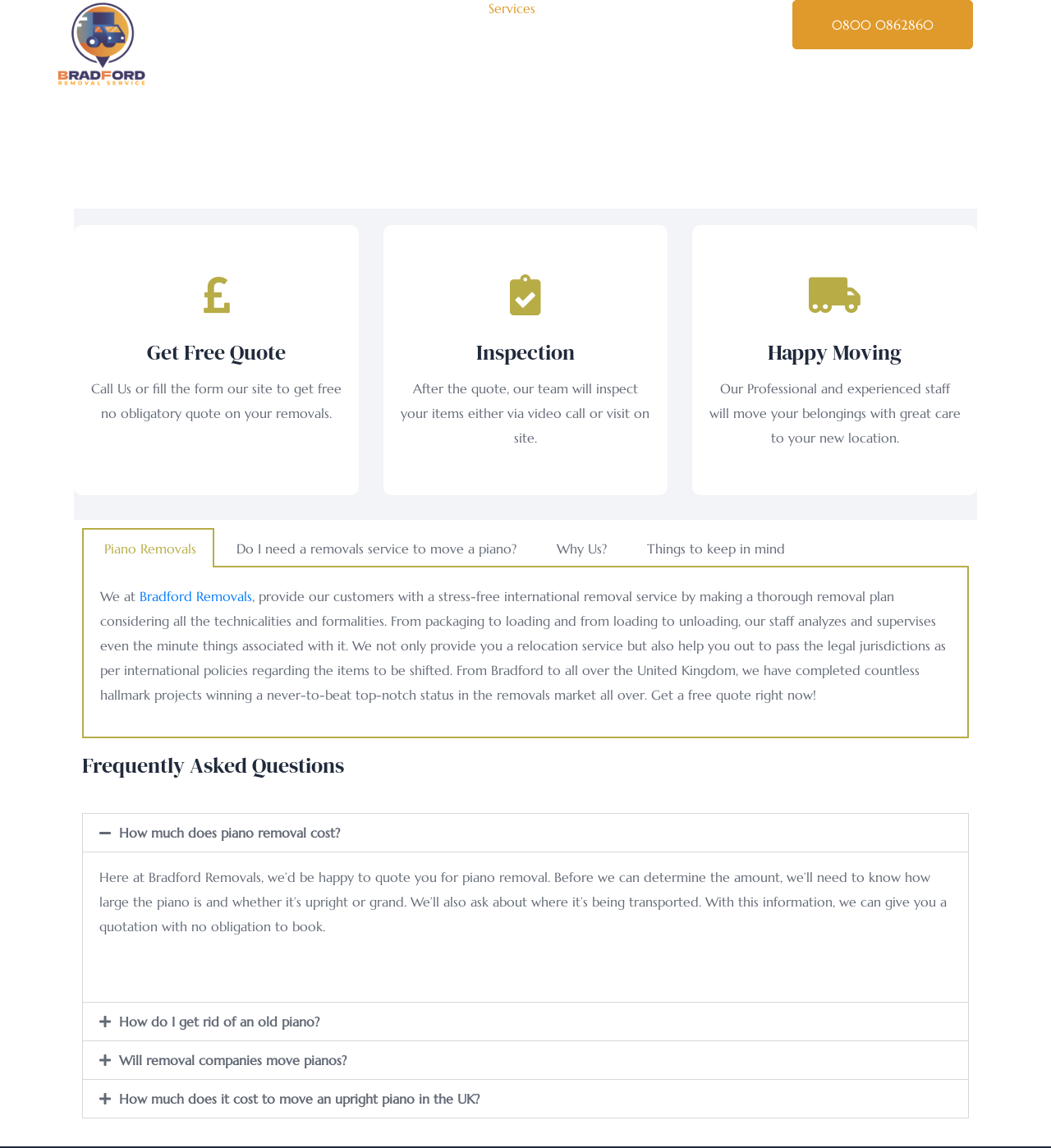Given the element description, predict the bounding box coordinates in the format (top-left x, top-left y, bottom-right x, bottom-right y). Make sure all values are between 0 and 1. Here is the element description: Bradford Removals

[0.133, 0.512, 0.24, 0.526]